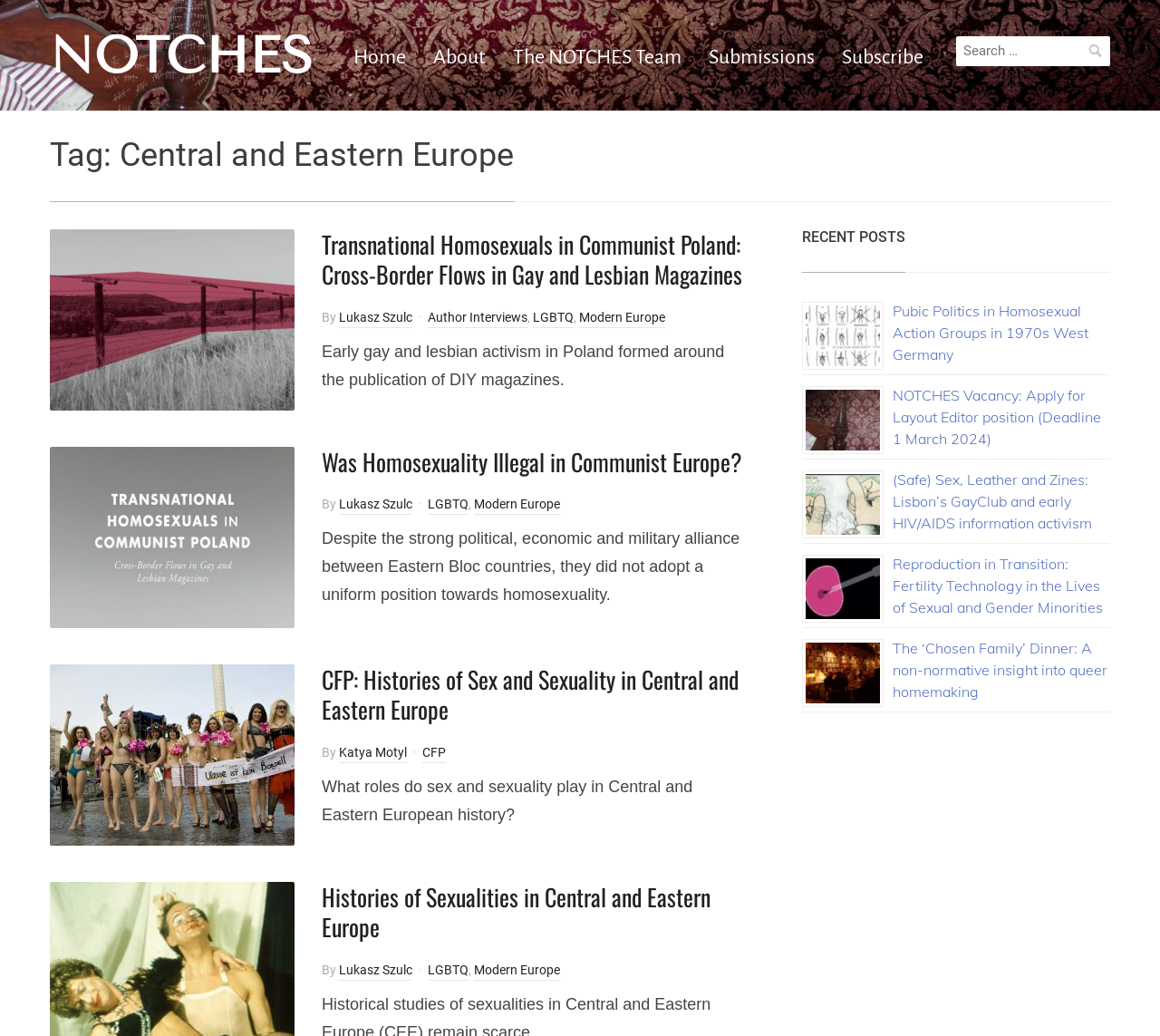Can you find the bounding box coordinates of the area I should click to execute the following instruction: "View the post about Pubic Politics in Homosexual Action Groups in 1970s West Germany"?

[0.77, 0.292, 0.938, 0.351]